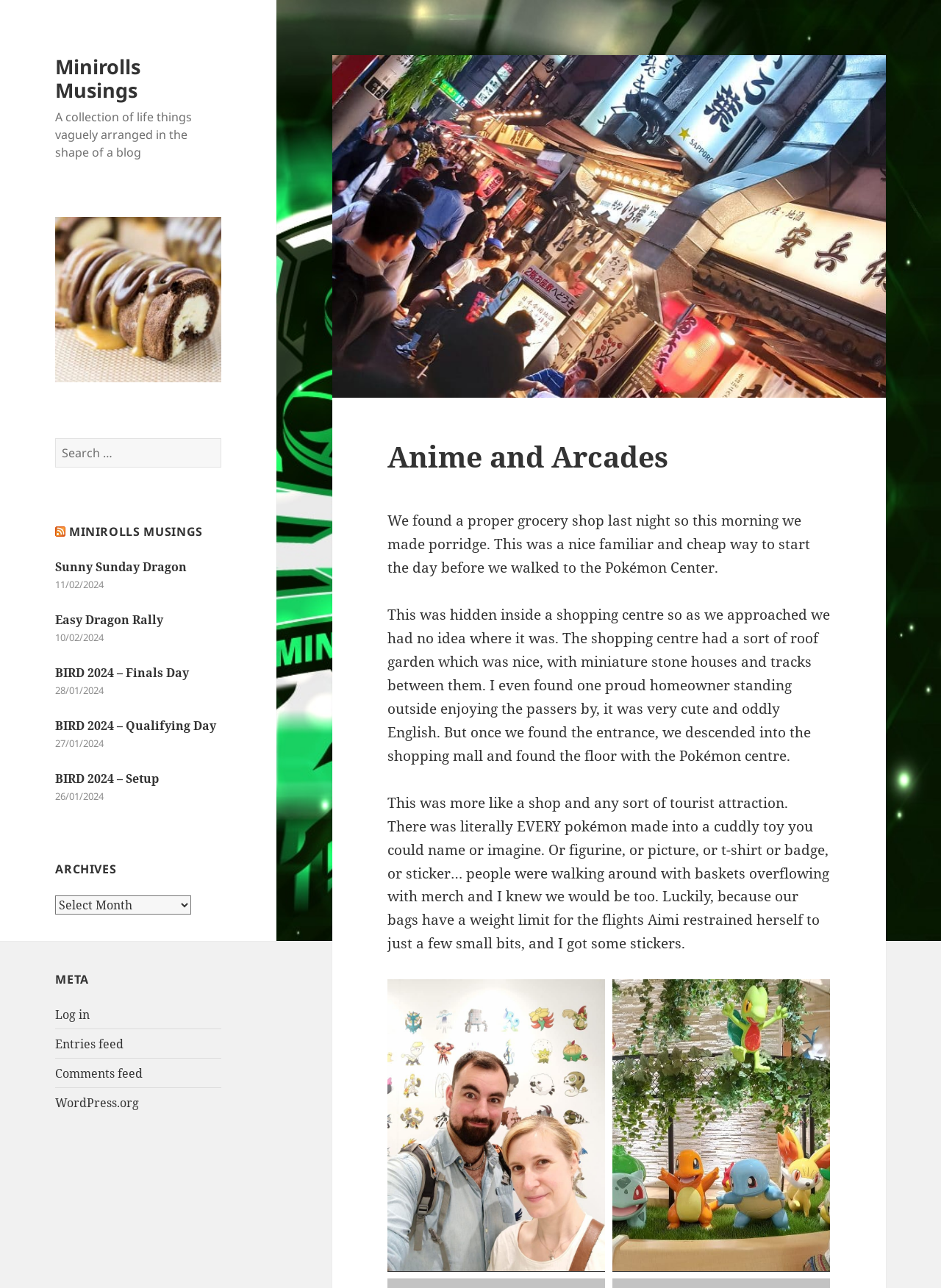Please find and give the text of the main heading on the webpage.

Anime and Arcades